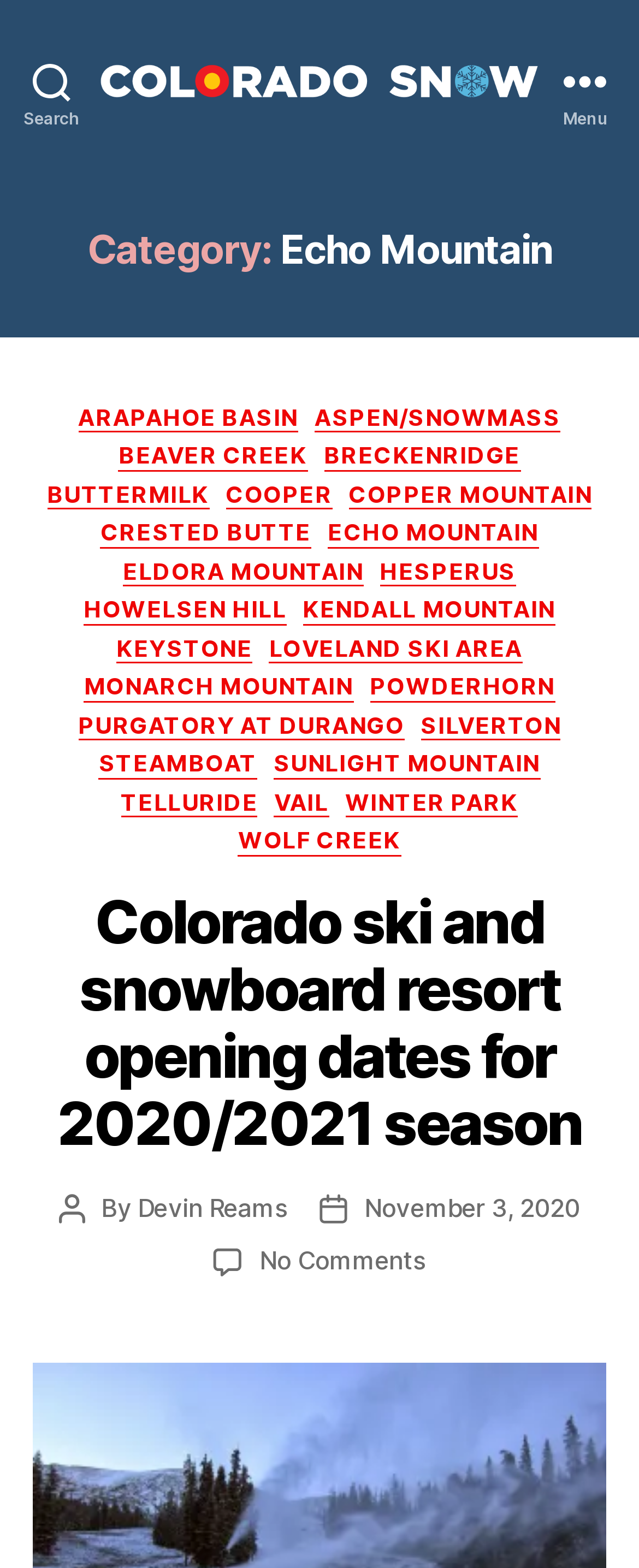Determine the bounding box coordinates for the clickable element required to fulfill the instruction: "View Colorado Snow information". Provide the coordinates as four float numbers between 0 and 1, i.e., [left, top, right, bottom].

[0.154, 0.033, 0.846, 0.07]